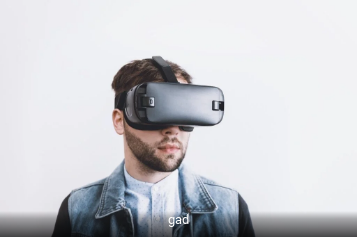Reply to the question with a single word or phrase:
What is the color of the backdrop?

Light